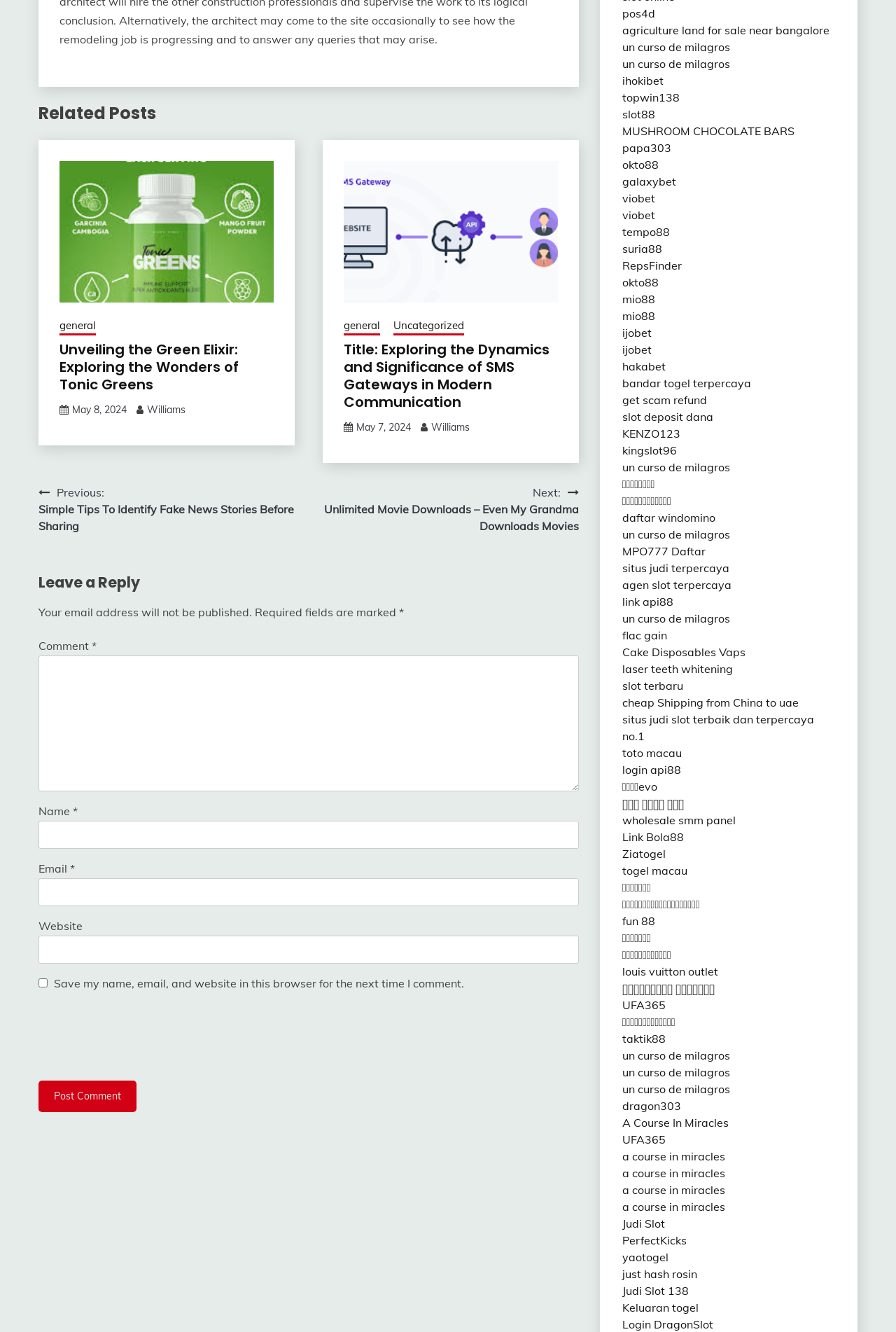Given the description: "สล็อตออนไลน์", determine the bounding box coordinates of the UI element. The coordinates should be formatted as four float numbers between 0 and 1, [left, top, right, bottom].

[0.694, 0.711, 0.749, 0.722]